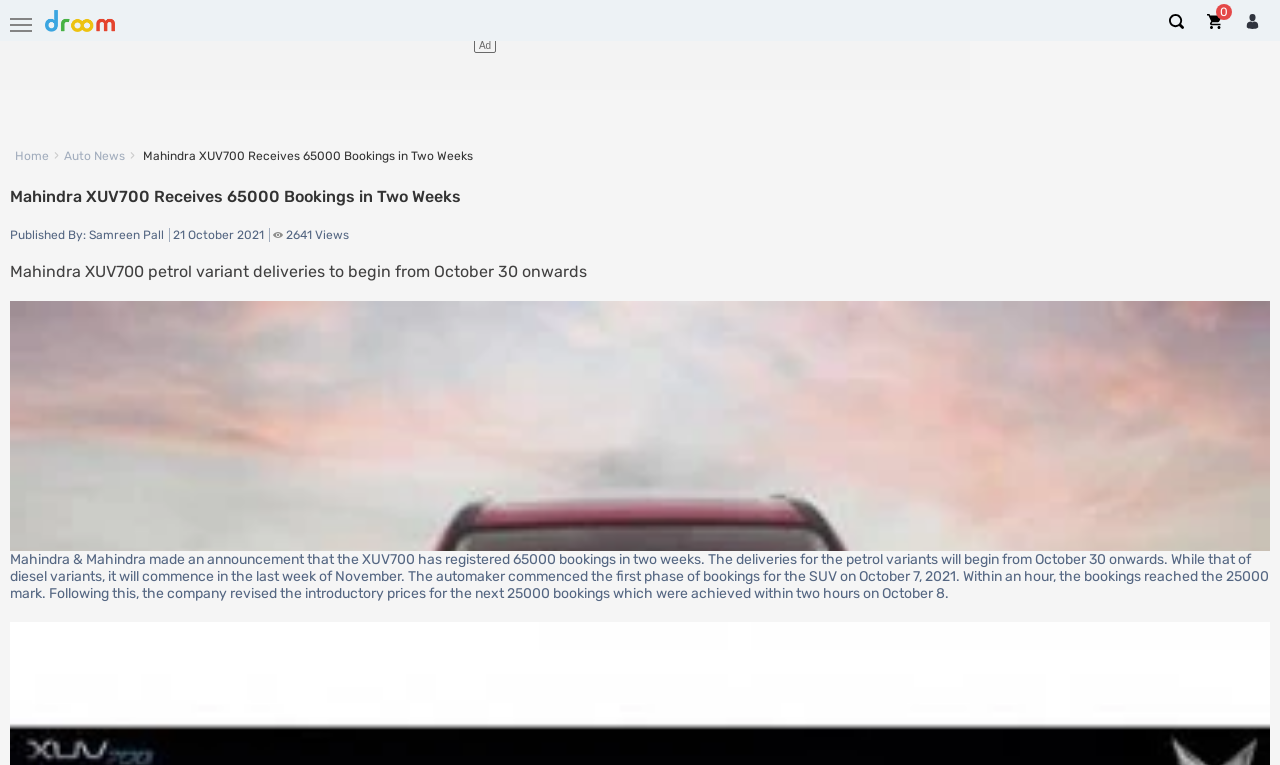How many bookings did Mahindra XUV700 receive in two weeks?
Give a single word or phrase answer based on the content of the image.

65000